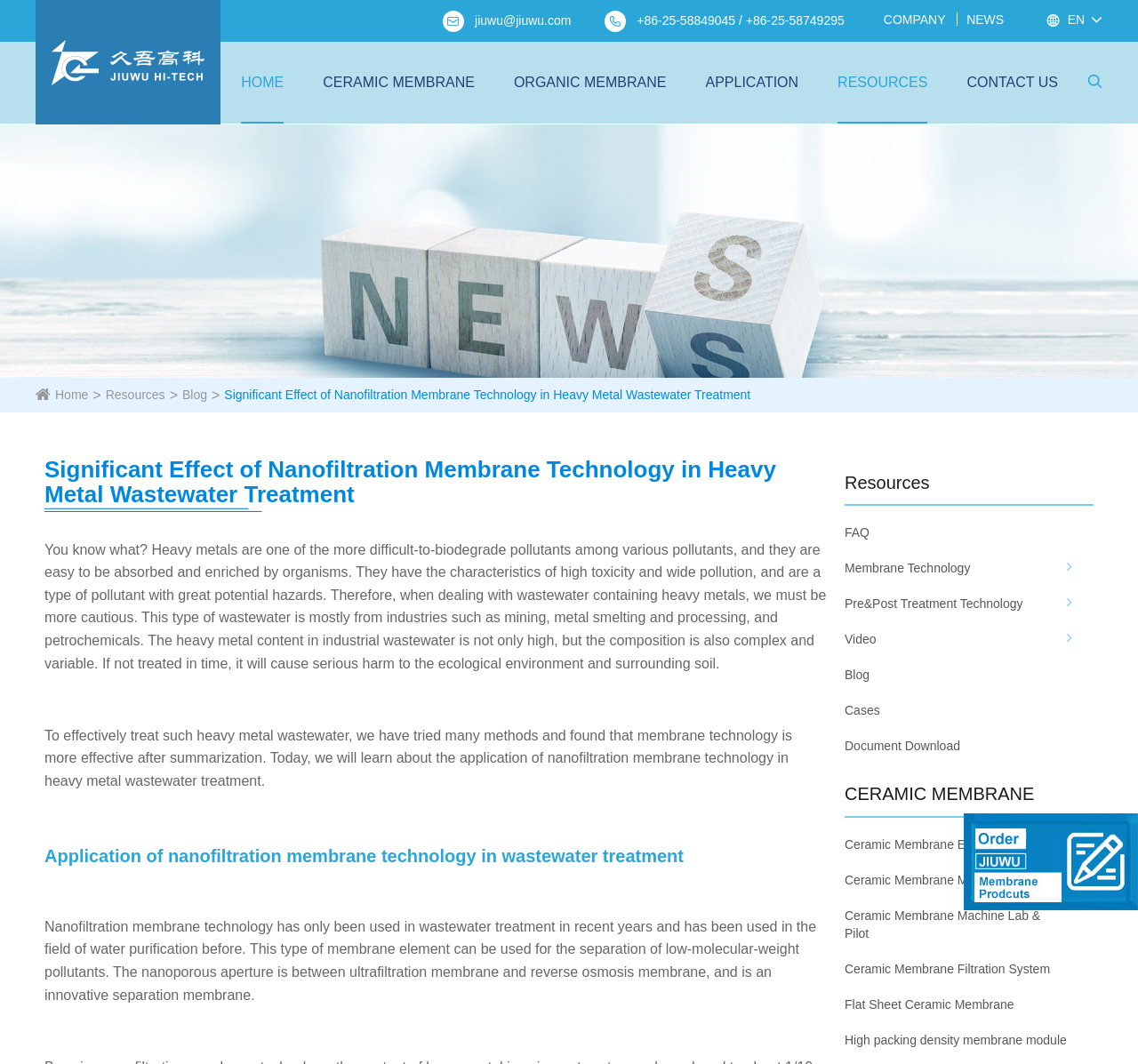Find the bounding box coordinates of the area that needs to be clicked in order to achieve the following instruction: "Click the 'Significant Effect of Nanofiltration Membrane Technology in Heavy Metal Wastewater Treatment' link". The coordinates should be specified as four float numbers between 0 and 1, i.e., [left, top, right, bottom].

[0.197, 0.364, 0.66, 0.377]